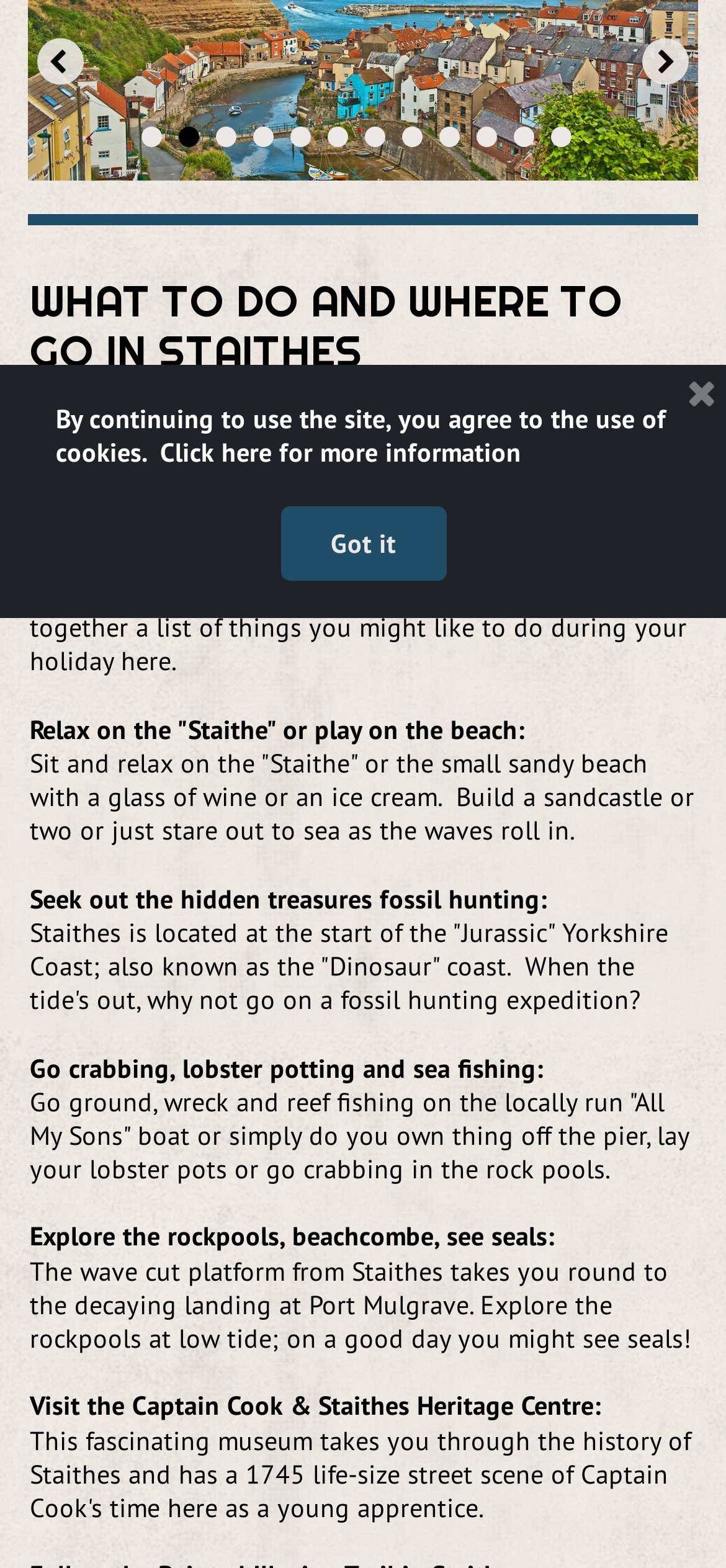Determine the bounding box coordinates for the HTML element described here: "1".

[0.195, 0.08, 0.223, 0.094]